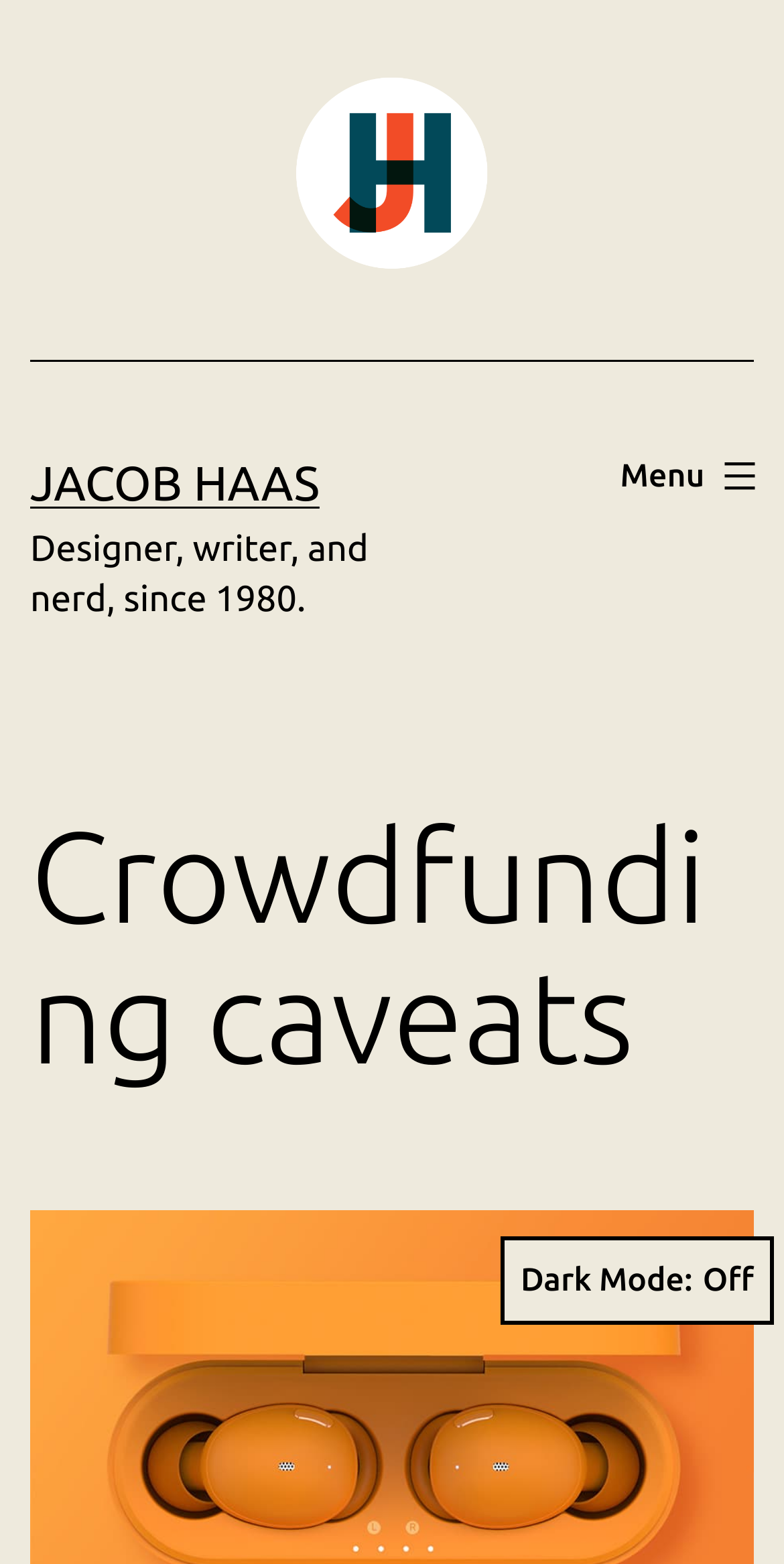What is the current mode of the webpage?
Please provide a single word or phrase answer based on the image.

Light Mode